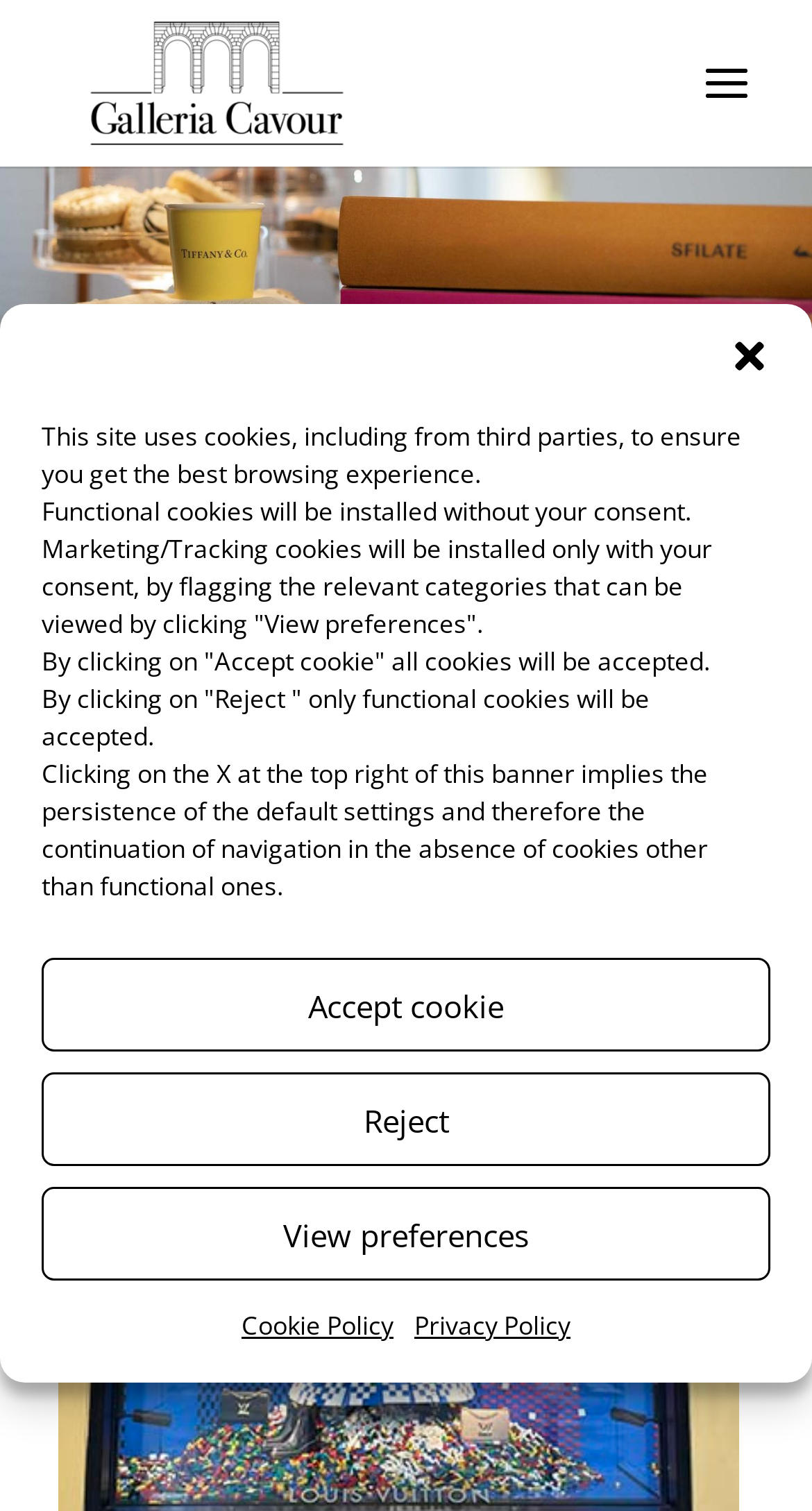How many links are on the webpage?
Please answer the question with a detailed and comprehensive explanation.

I counted the number of link elements on the webpage and found three links: 'Galleria Cavour', 'Cookie Policy', and 'Privacy Policy'.